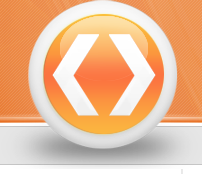What do the two stylized arrows in the logo represent?
Answer the question with as much detail as possible.

The two stylized arrows pointing in opposite directions in the logo symbolize the concept of digital exchange and movement, which reflects the journal's focus on topics related to digital accounting.